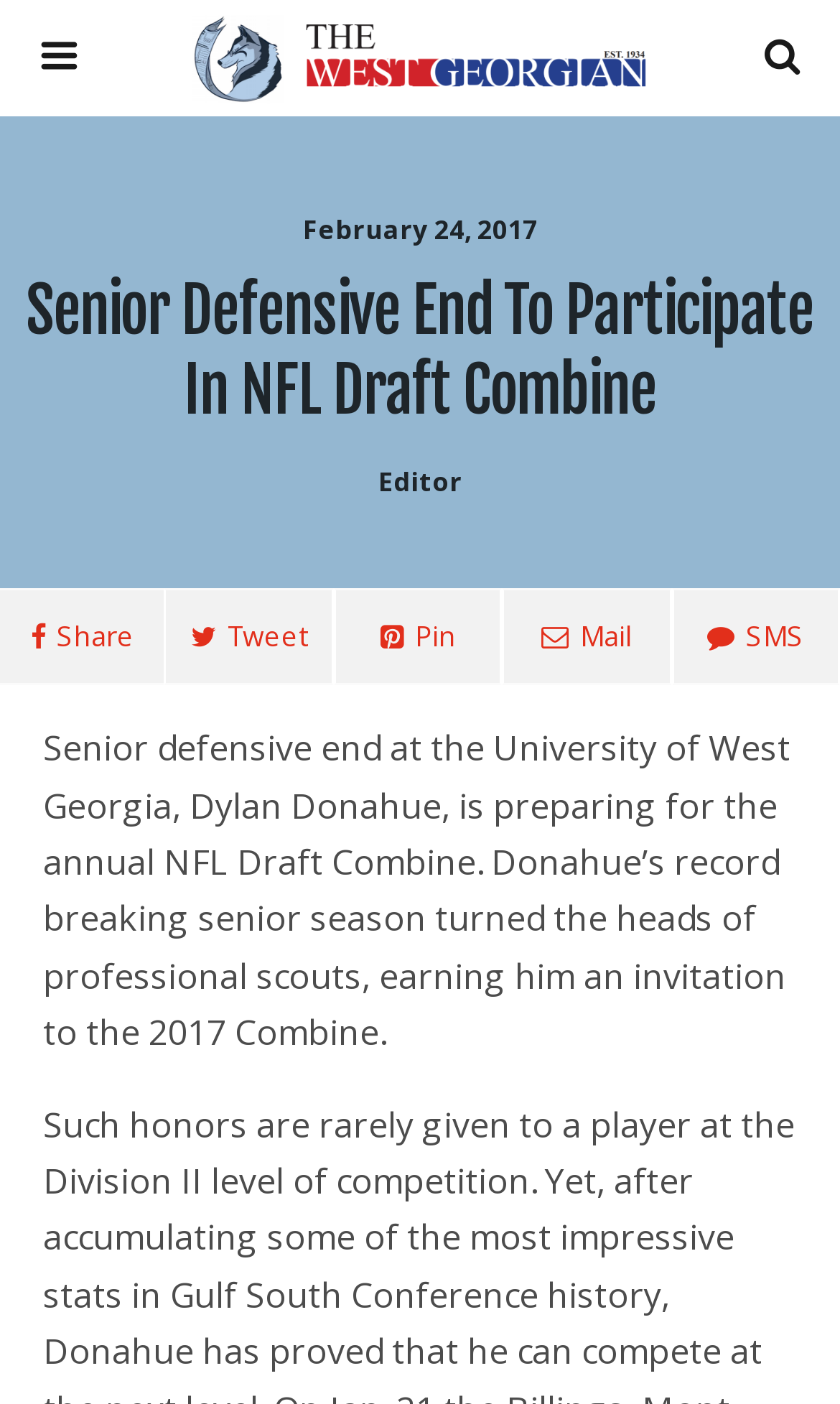What is the date of the article?
Please analyze the image and answer the question with as much detail as possible.

I found the date of the article by looking at the static text element with the content 'February 24, 2017' which is located at the top of the webpage, below the logo image.